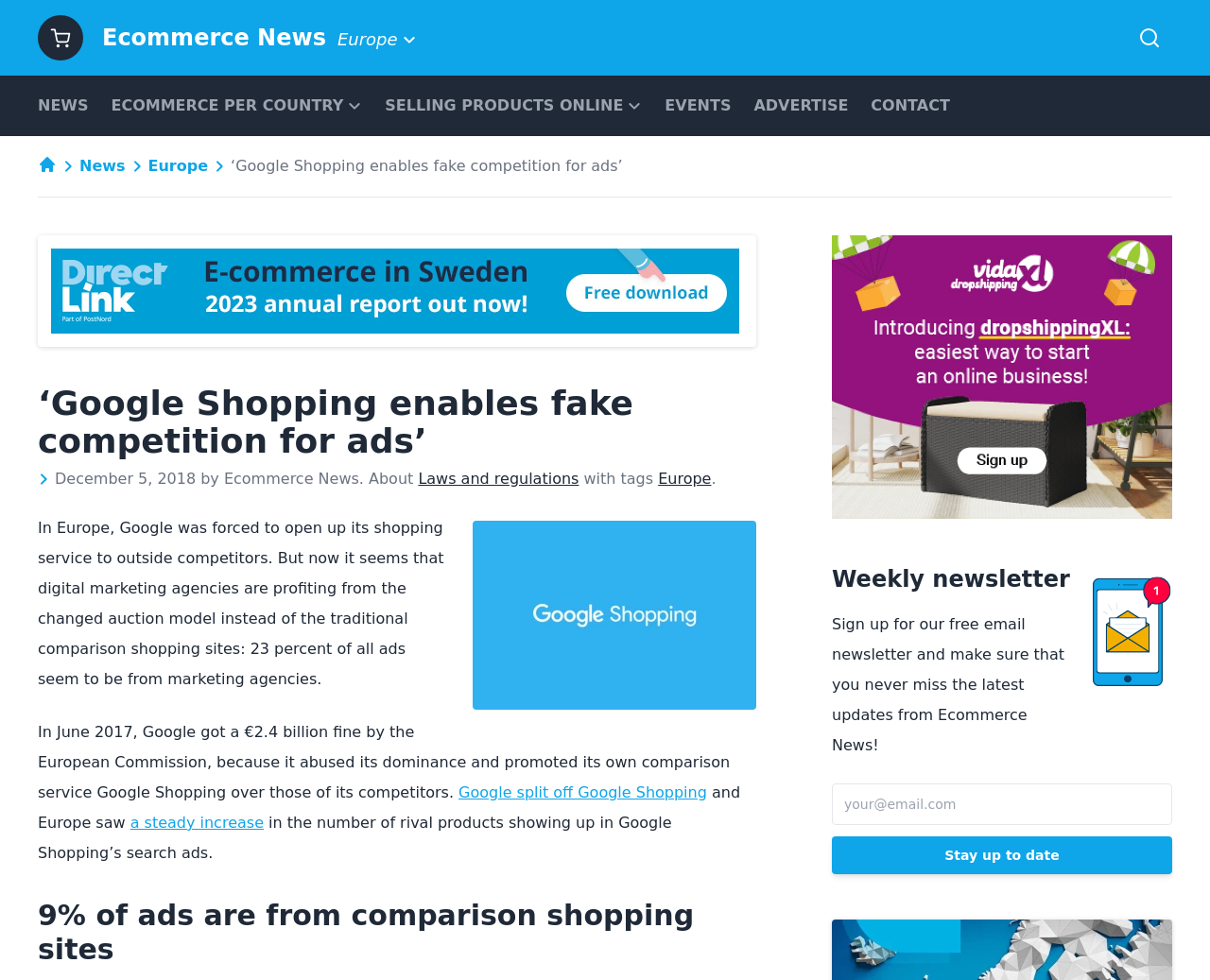Can you specify the bounding box coordinates of the area that needs to be clicked to fulfill the following instruction: "Read the article 'Google Shopping enables fake competition for ads'"?

[0.191, 0.16, 0.515, 0.178]